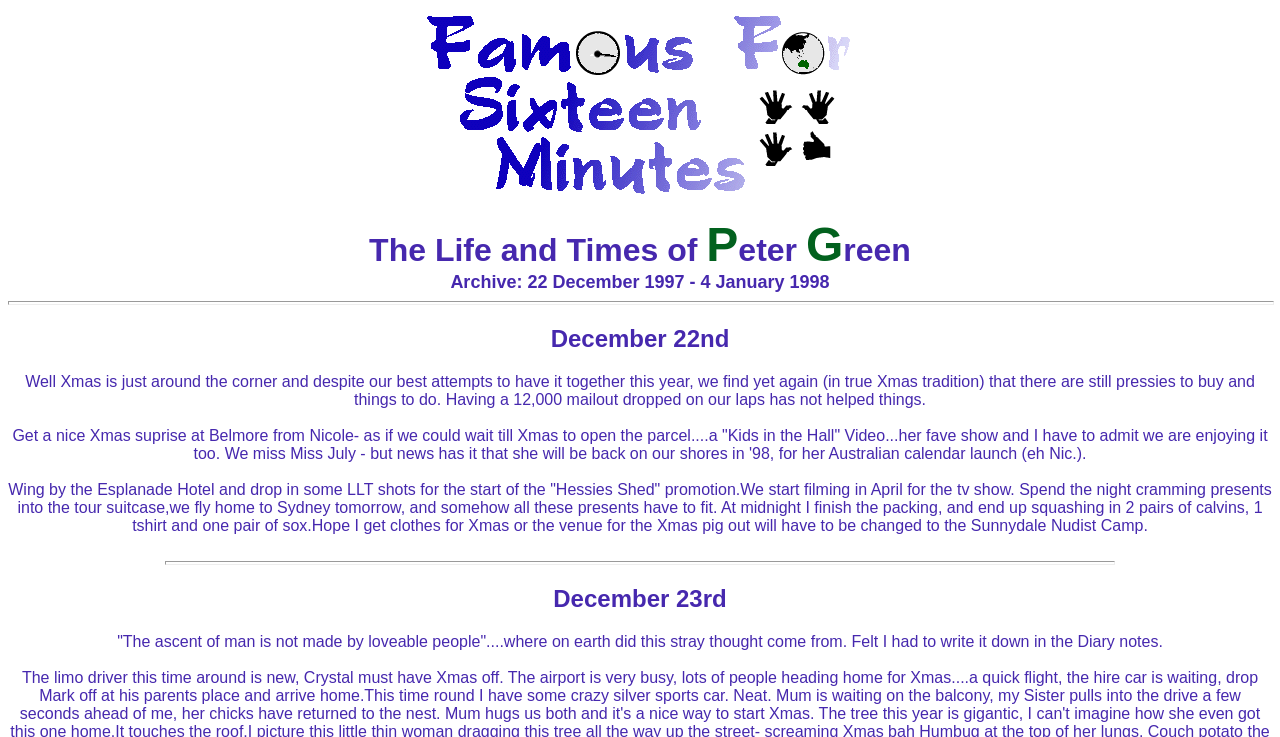Summarize the webpage with intricate details.

The webpage is an archive of a blog or journal, titled "Famous for Sixteen Minutes: Archive". At the top, there is a logo image, positioned slightly to the right of the center. Below the logo, there is a title "The Life and Times of Peter Green" in three parts, with the words "The Life and Times of" on the left, "P" in the middle, and "eter" and "G" and "reen" on the right, forming a single line of text.

Below the title, there is a subtitle "Archive: 22 December 1997 - 4 January 1998", positioned roughly in the center of the page. A horizontal separator line follows, dividing the page into two sections.

The top section contains a heading "December 22nd" on the left, followed by a block of text that describes the author's preparations for Christmas, including buying presents and dealing with a large mailout. Below this text, there is another block of text that talks about receiving a "Kids in the Hall" video as a gift and looking forward to an Australian calendar launch.

The bottom section is separated from the top section by another horizontal separator line. It contains a heading "December 23rd" on the left, followed by a block of text that appears to be a personal reflection or diary entry, with a quote about the ascent of man.